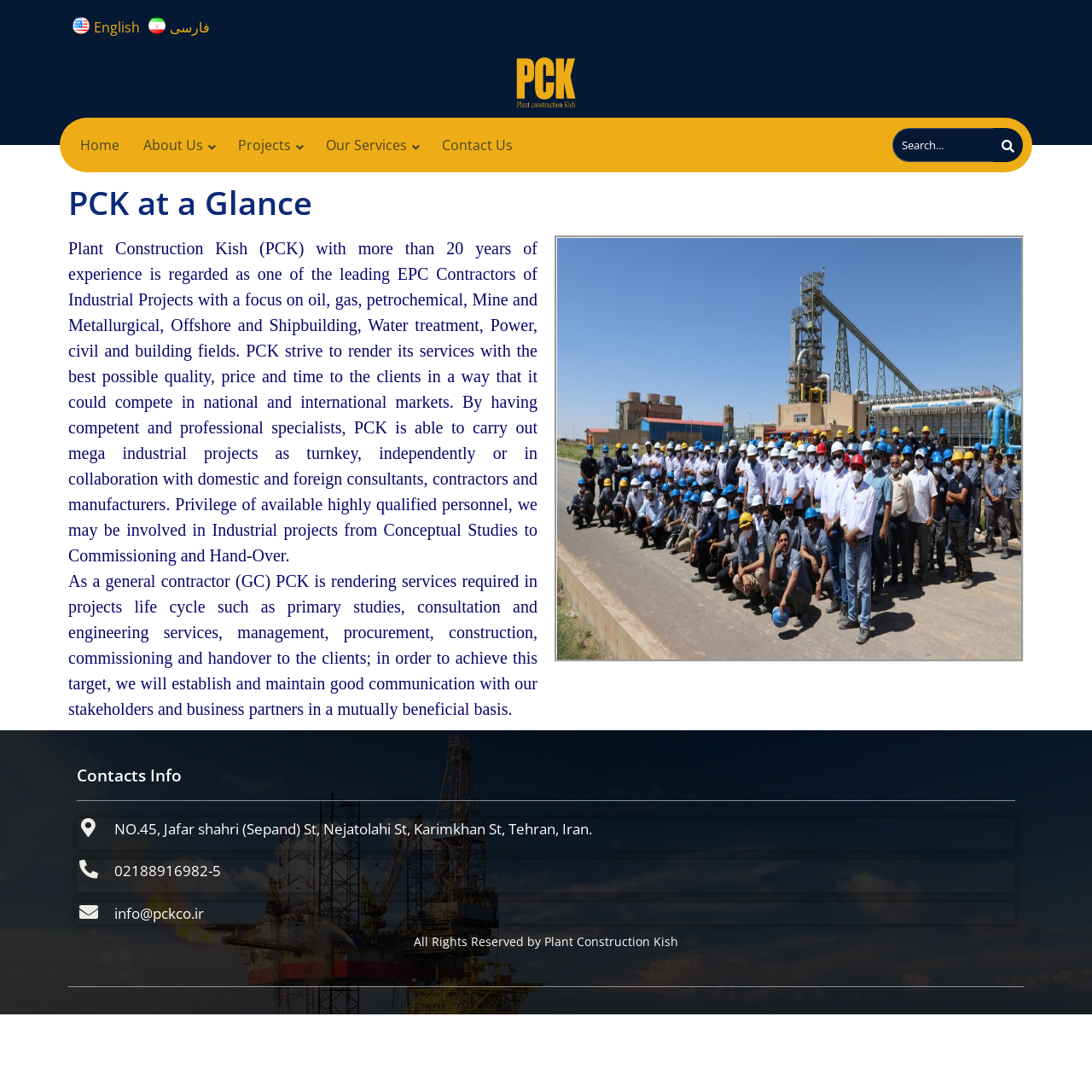Find the bounding box coordinates of the element's region that should be clicked in order to follow the given instruction: "Contact Us". The coordinates should consist of four float numbers between 0 and 1, i.e., [left, top, right, bottom].

[0.395, 0.116, 0.479, 0.15]